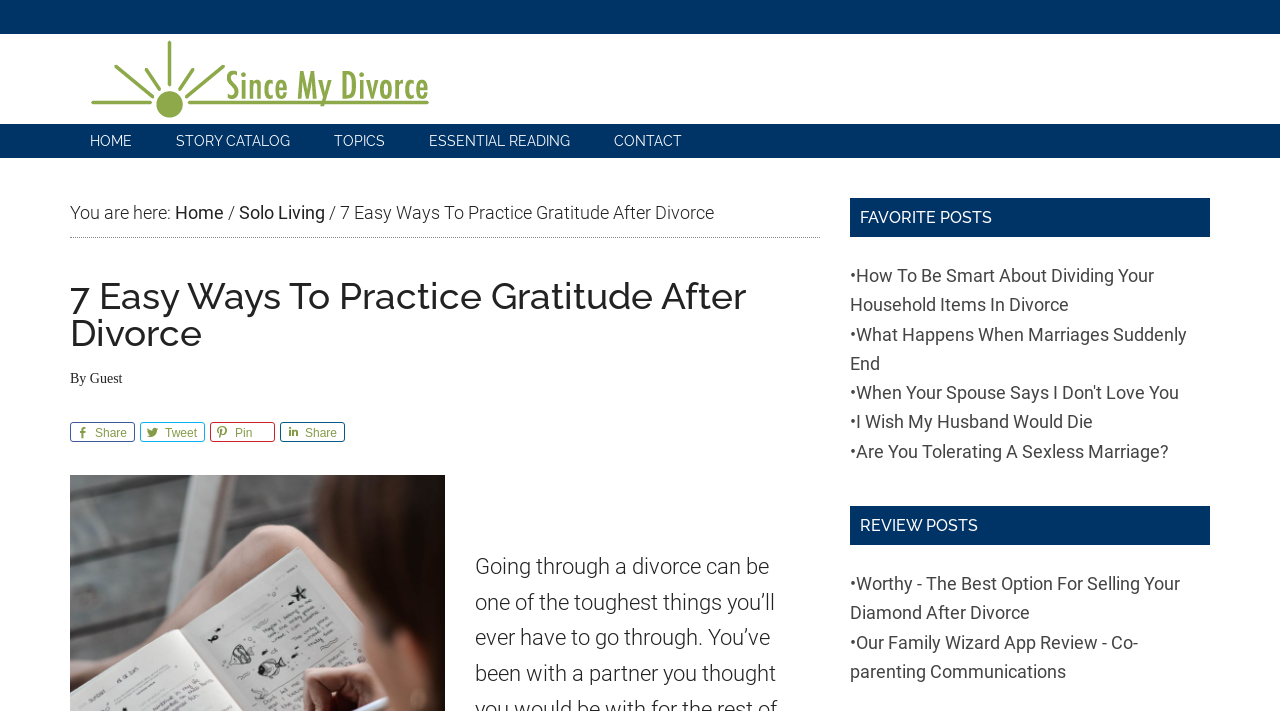Provide an in-depth description of the elements and layout of the webpage.

The webpage is about practicing gratitude after divorce, with a focus on 7 easy ways to do so. At the top, there is a navigation bar with links to "HOME", "STORY CATALOG", "TOPICS", "ESSENTIAL READING", and "CONTACT". Below this, there is a breadcrumb trail showing the current page's location, with links to "Home" and "Solo Living".

The main content of the page is headed by a title "7 Easy Ways To Practice Gratitude After Divorce" with a subtitle "By Guest". Below this, there are social media sharing links to Facebook, Twitter, LinkedIn, and Pinterest.

On the right side of the page, there are two sections. The first section is titled "FAVORITE POSTS" and lists five article links with titles related to divorce and relationships. The second section is titled "REVIEW POSTS" and lists two article links with titles related to product reviews and co-parenting.

Overall, the webpage appears to be a blog post or article about practicing gratitude after divorce, with additional resources and related content listed on the side.